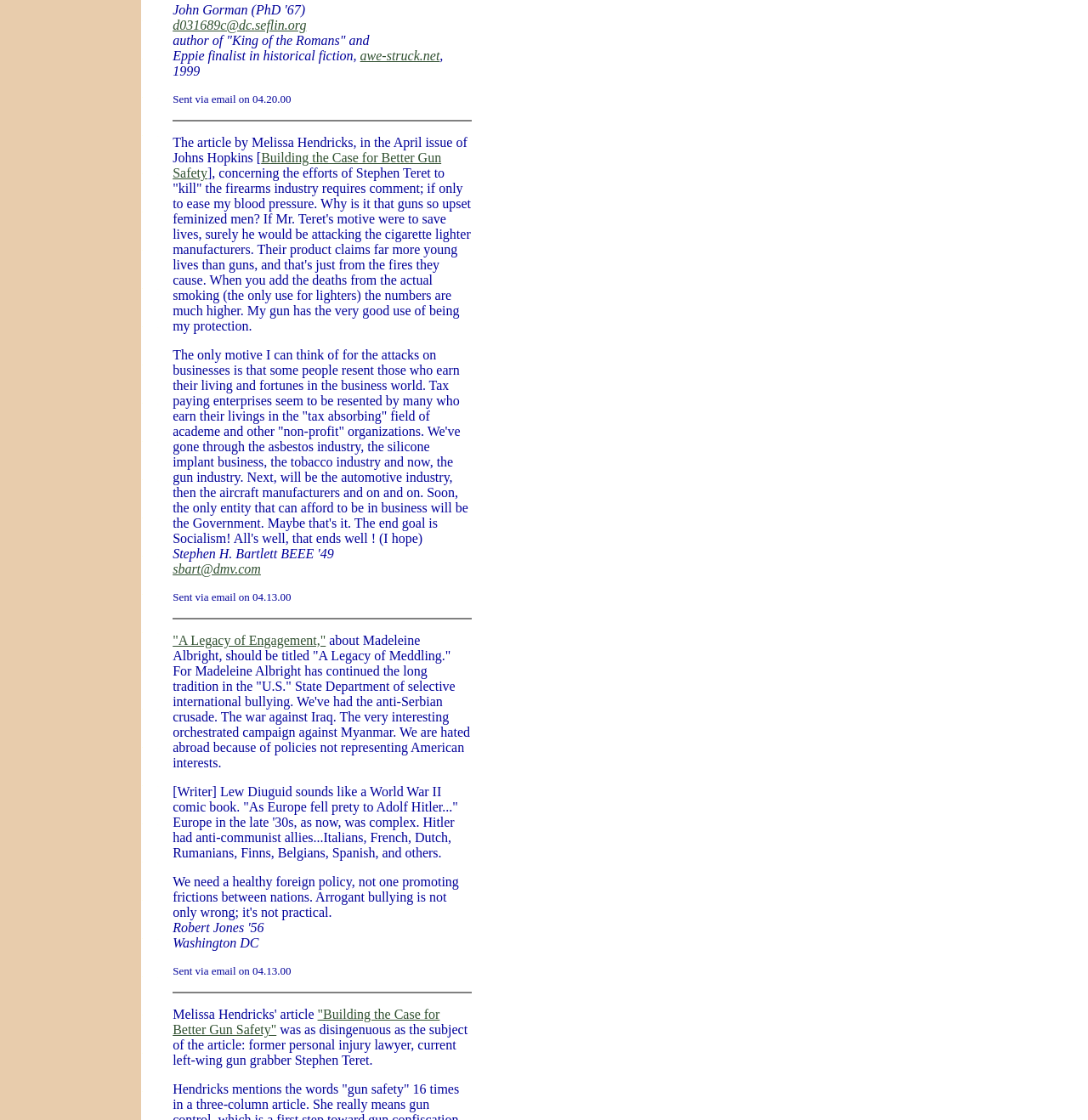Find the bounding box coordinates for the HTML element described in this sentence: ""A Legacy of Engagement,"". Provide the coordinates as four float numbers between 0 and 1, in the format [left, top, right, bottom].

[0.159, 0.565, 0.299, 0.578]